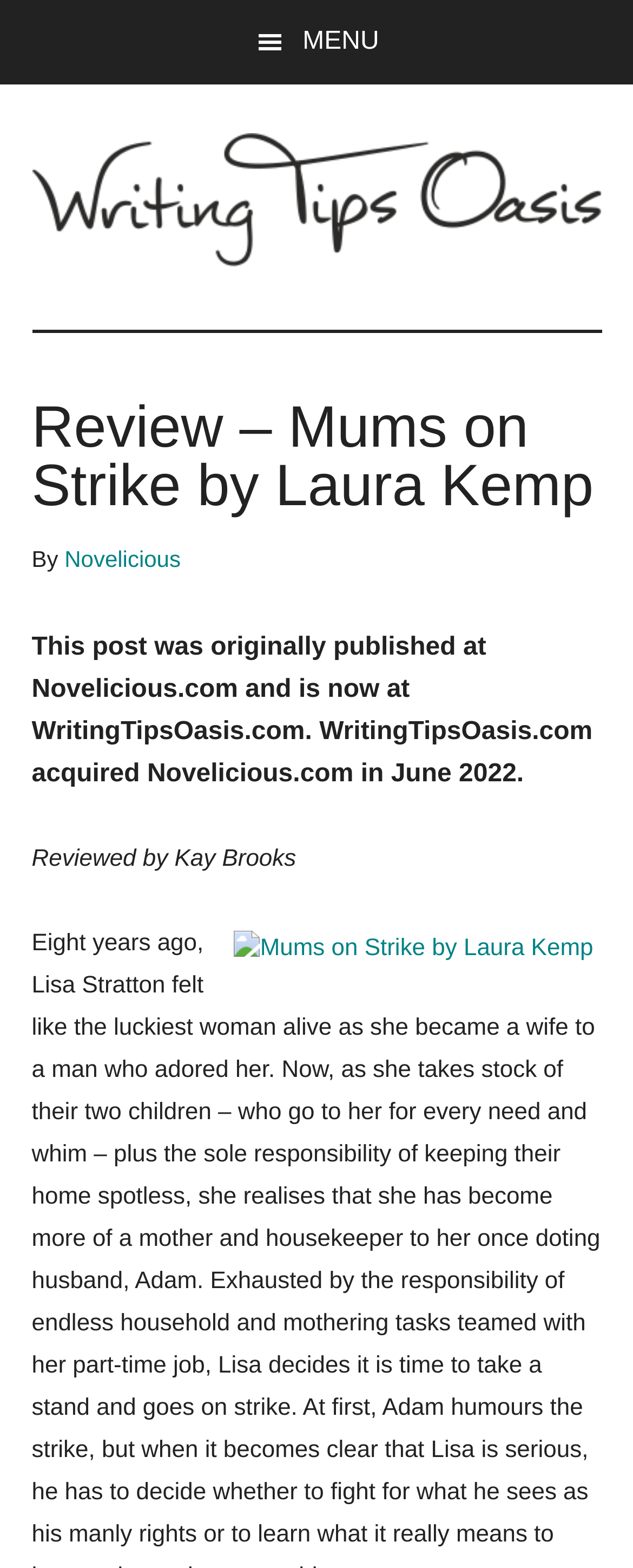Describe in detail what you see on the webpage.

The webpage is a book review page titled "Review – Mums on Strike by Laura Kemp" on the website Writing Tips Oasis. At the top left corner, there is a menu button with a hamburger icon. Below the menu button, the website's logo "Writing Tips Oasis" is displayed, accompanied by a brief description of the website. 

On the top center of the page, there is a heading that displays the title of the book review. Below the title, the text "By" is followed by a link to "Novelicious", indicating the original publisher of the review. 

A paragraph of text explains that the post was originally published on Novelicious.com and is now on WritingTipsOasis.com, with a note about the acquisition of Novelicious.com by WritingTipsOasis.com in June 2022. 

Further down, the text "Reviewed by Kay Brooks" is displayed, followed by a link to the book title "Mums on Strike by Laura Kemp", which is accompanied by a book cover image.